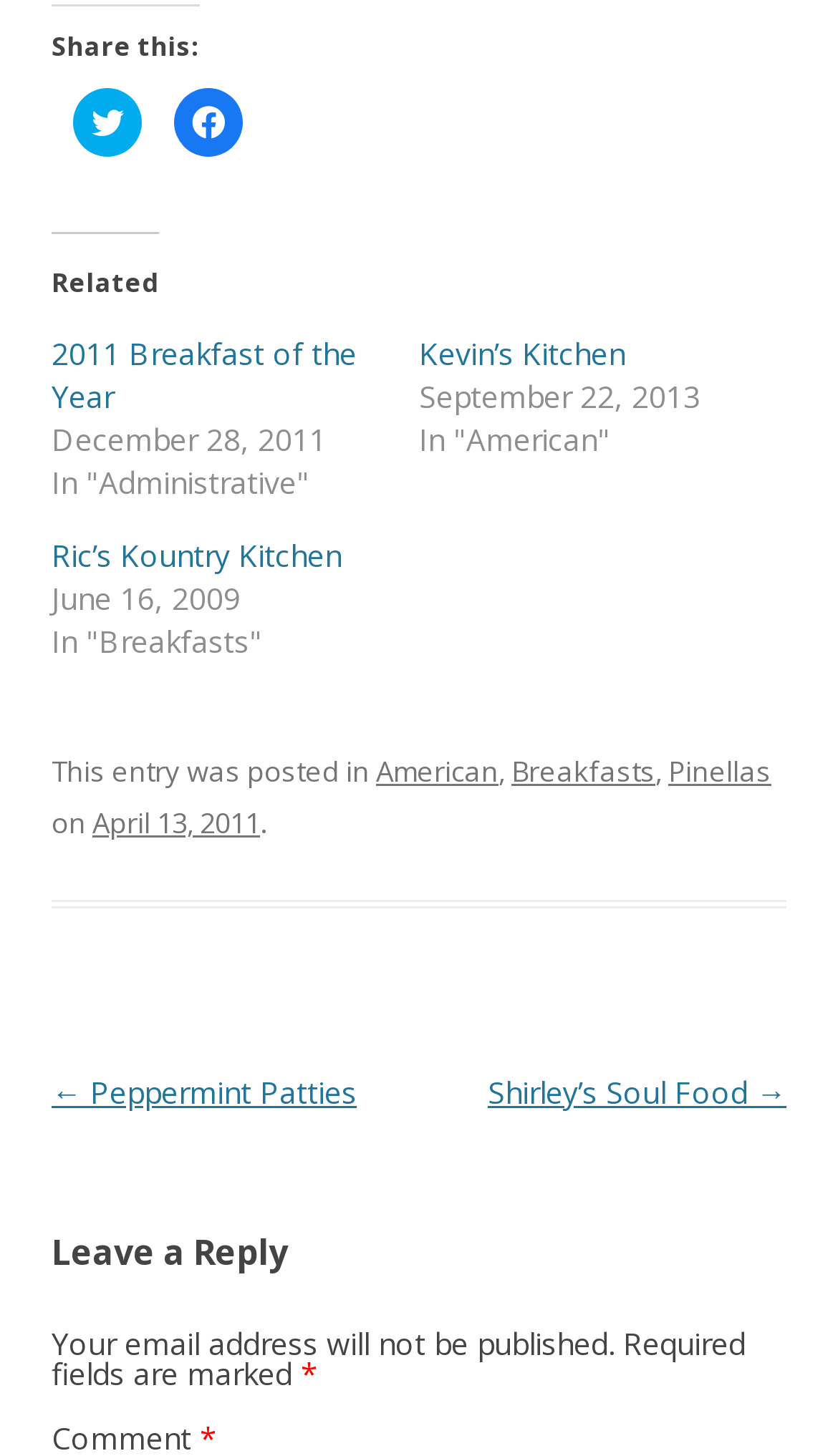Determine the coordinates of the bounding box that should be clicked to complete the instruction: "Visit 'Kevin’s Kitchen'". The coordinates should be represented by four float numbers between 0 and 1: [left, top, right, bottom].

[0.5, 0.229, 0.746, 0.257]